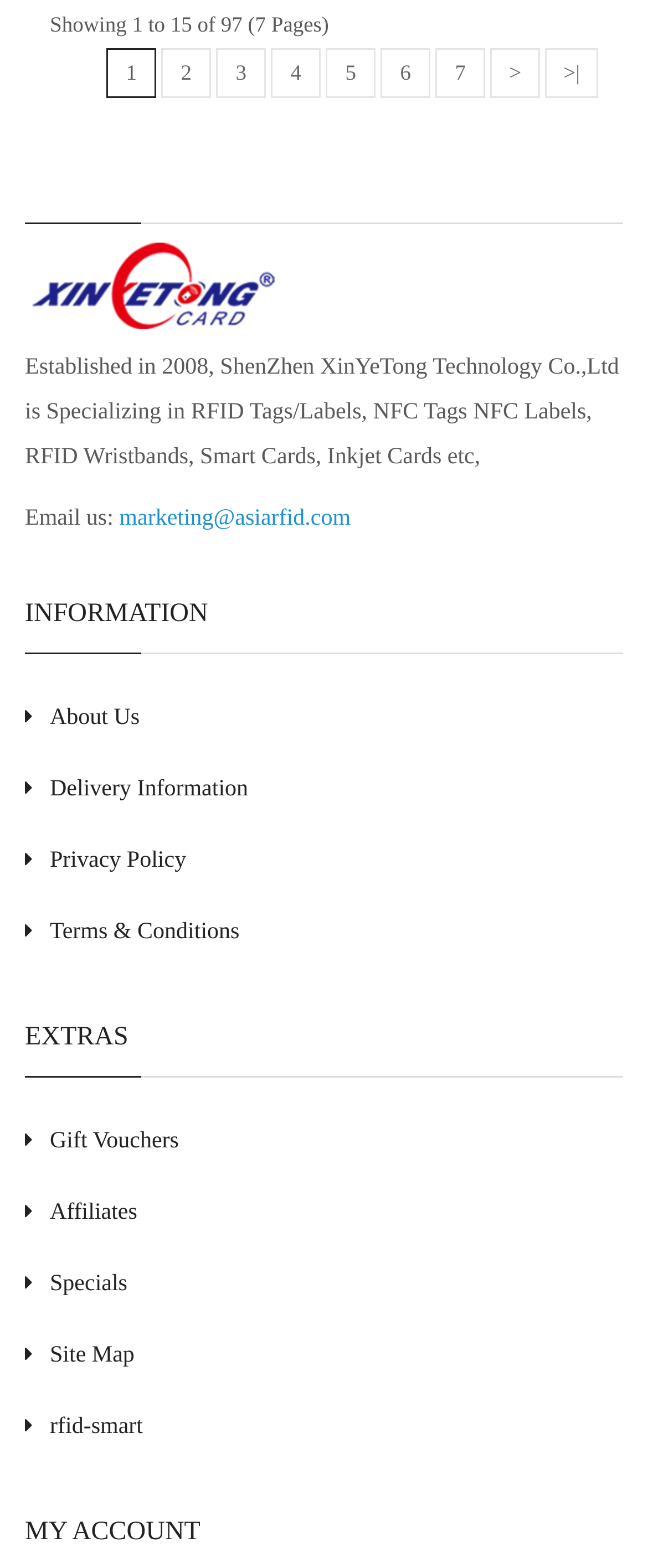Find the bounding box of the UI element described as: "About Us". The bounding box coordinates should be given as four float values between 0 and 1, i.e., [left, top, right, bottom].

[0.077, 0.45, 0.216, 0.466]